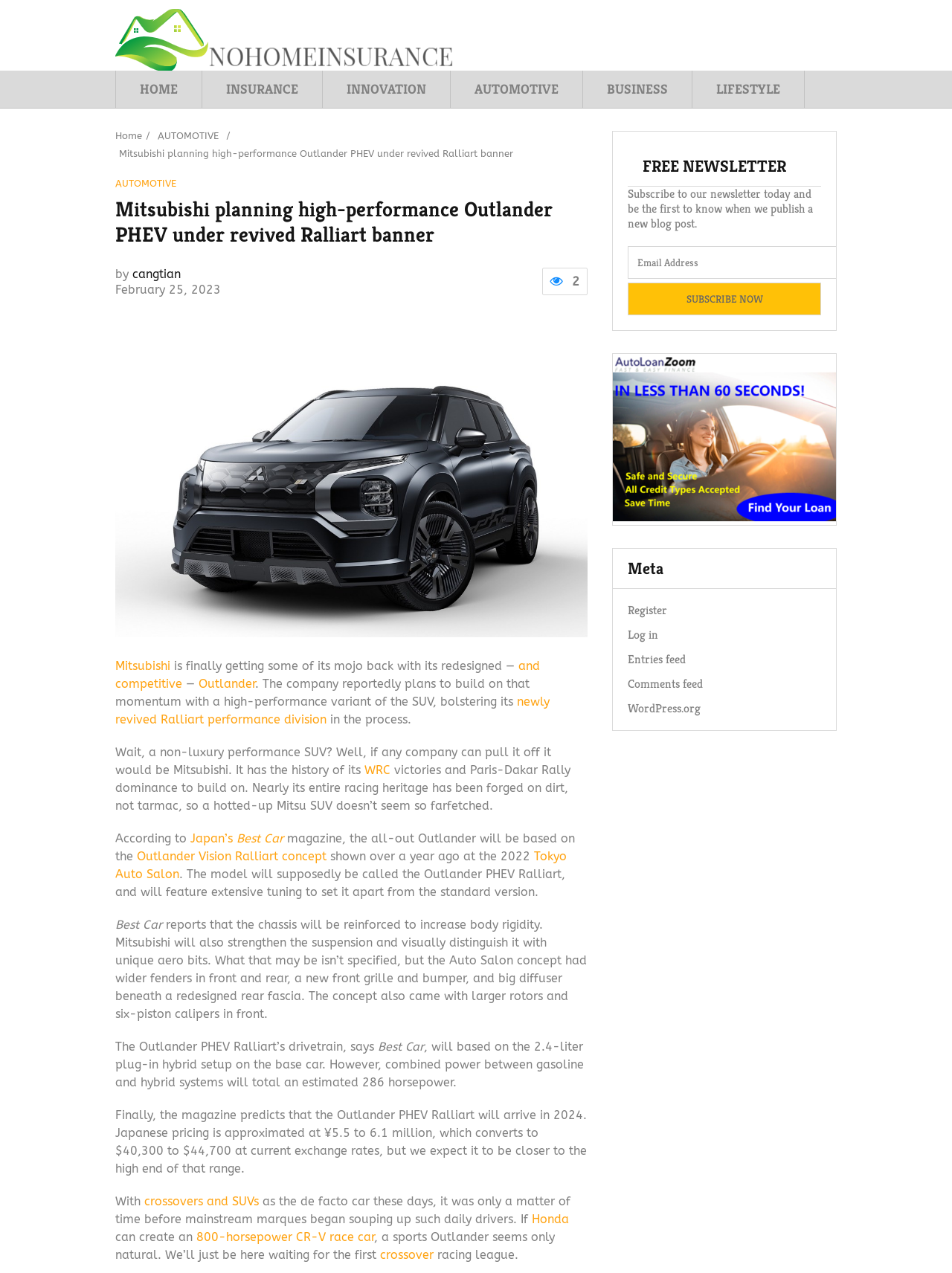Please indicate the bounding box coordinates of the element's region to be clicked to achieve the instruction: "Read the article about Mitsubishi planning high-performance Outlander PHEV". Provide the coordinates as four float numbers between 0 and 1, i.e., [left, top, right, bottom].

[0.121, 0.116, 0.539, 0.125]